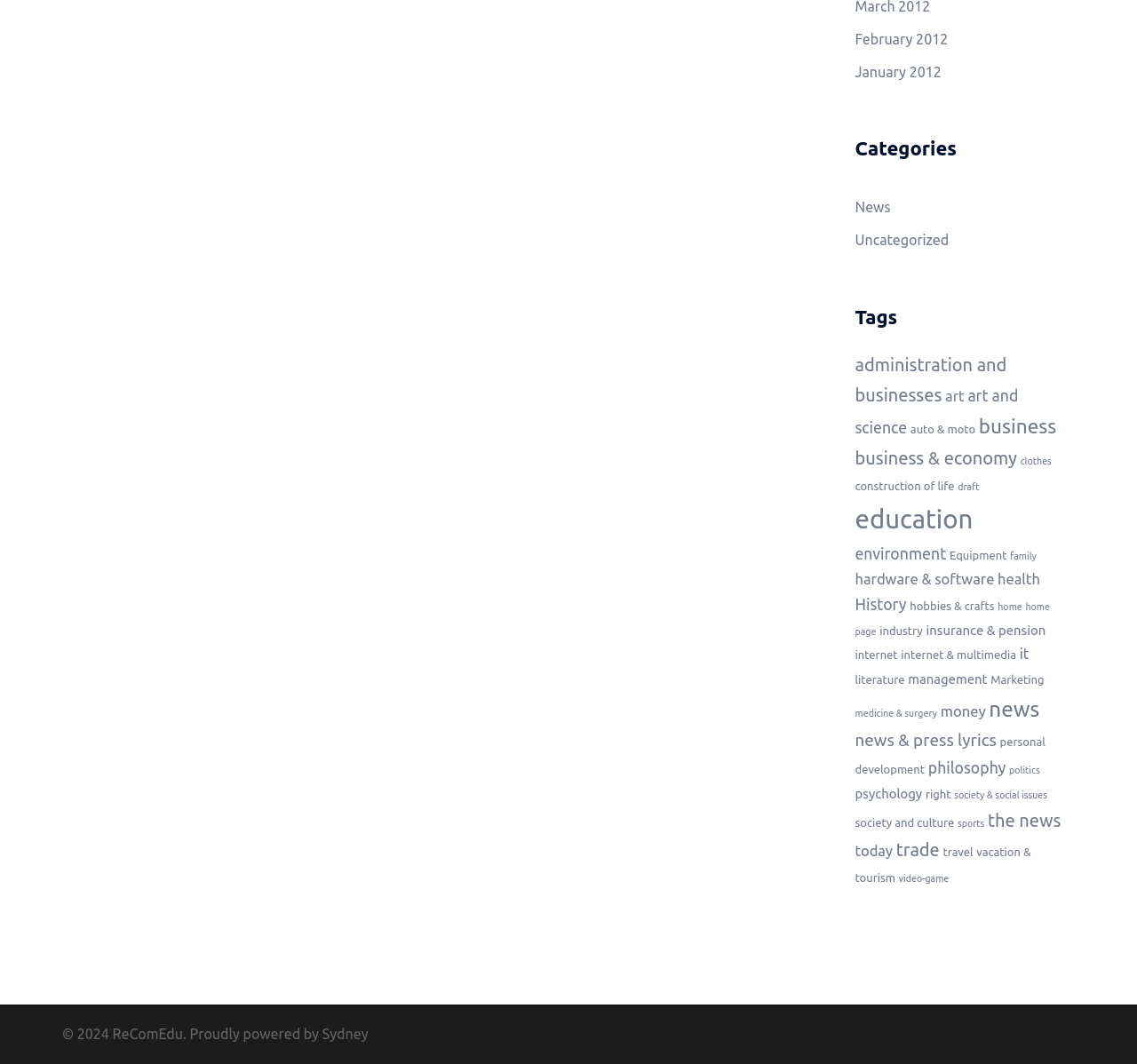For the element described, predict the bounding box coordinates as (top-left x, top-left y, bottom-right x, bottom-right y). All values should be between 0 and 1. Element description: today

[0.752, 0.792, 0.785, 0.807]